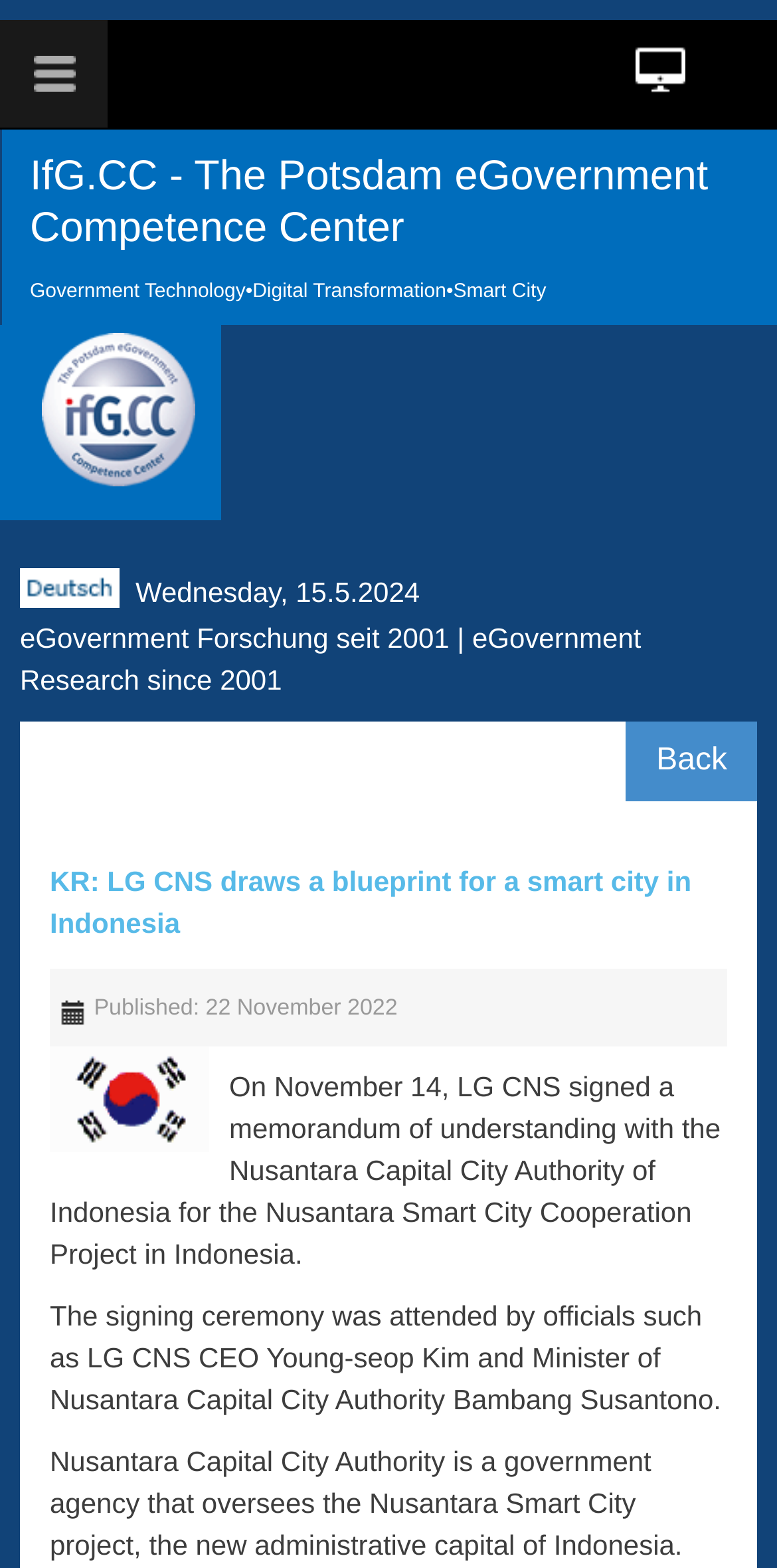Give a complete and precise description of the webpage's appearance.

The webpage is about LG CNS drawing a blueprint for a smart city in Indonesia. At the top left, there is a menu button labeled "Menu". To the right of the menu button, there is a link with no text. Below the menu button, the title "IfG.CC - The Potsdam eGovernment Competence Center" is displayed prominently. 

Under the title, there are three lines of text: "Government Technology•Digital Transformation•Smart City", a link with no text, and another link labeled "Deutsch" accompanied by a small flag icon. Below these links, there is a brief description of the eGovernment Competence Center, stating that it has been conducting research since 2001.

On the top right, there is a link labeled "Back". The main content of the webpage starts below the center of the page, with a heading that repeats the title "KR: LG CNS draws a blueprint for a smart city in Indonesia". Below the heading, there is a description list with a single detail, which displays the publication date "22 November 2022". 

The main article consists of three paragraphs of text, describing LG CNS's memorandum of understanding with the Nusantara Capital City Authority of Indonesia for the Nusantara Smart City Cooperation Project. The paragraphs provide details about the signing ceremony, the attendees, and the role of the Nusantara Capital City Authority in the project.